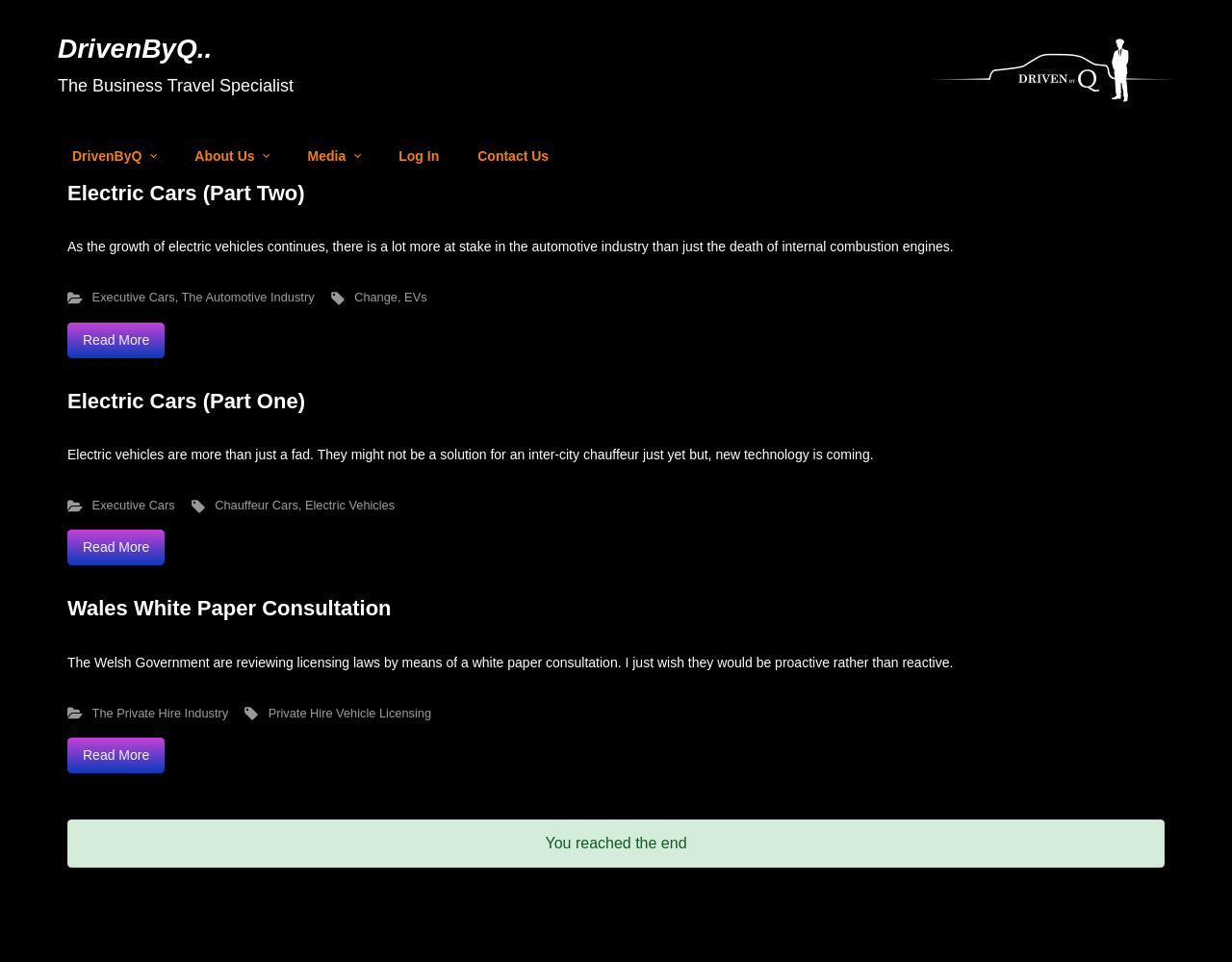Please give a one-word or short phrase response to the following question: 
What are the three topics mentioned in the second article?

Executive Cars, Chauffeur Cars, Electric Vehicles